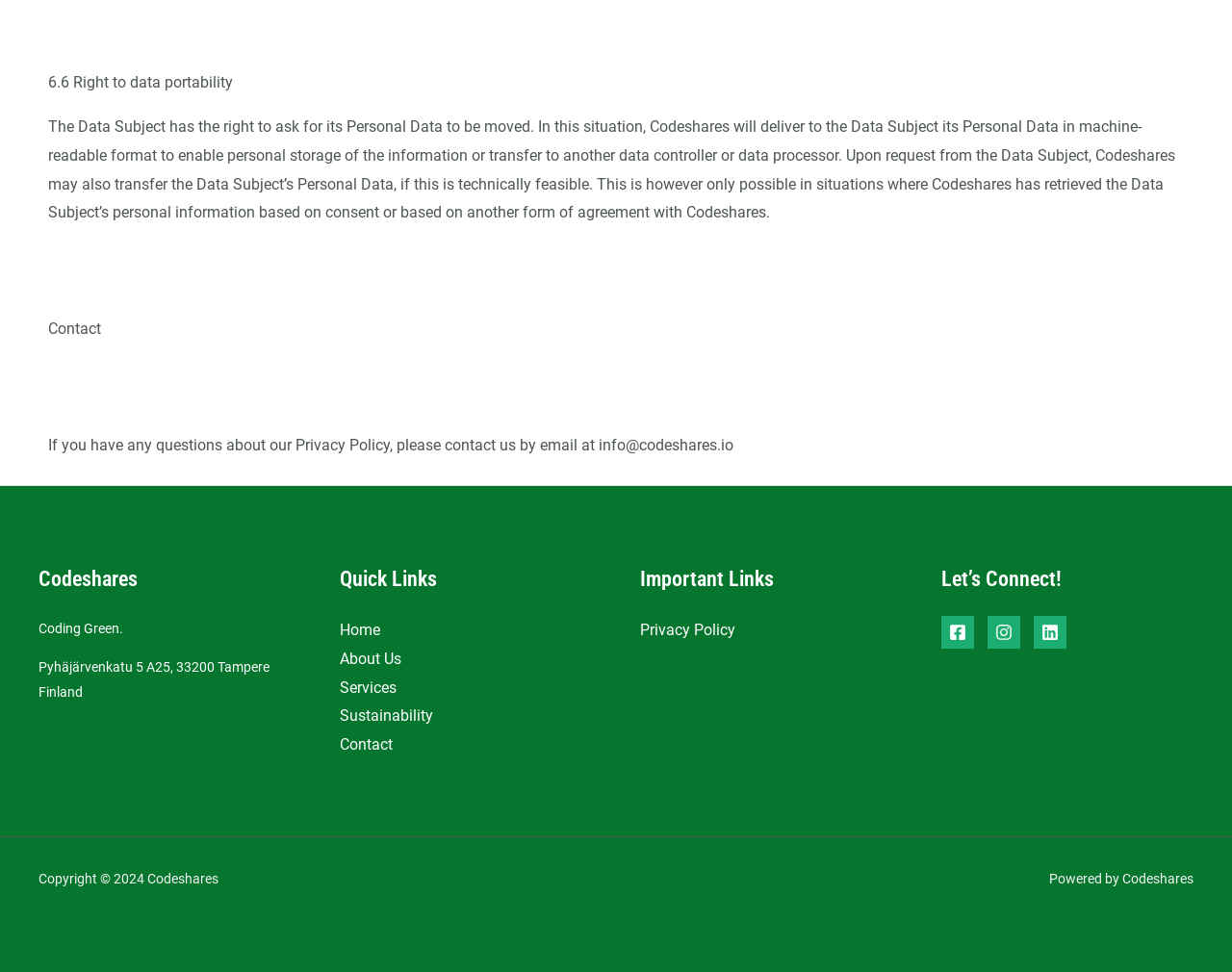Utilize the details in the image to thoroughly answer the following question: What is the year of copyright?

The year of copyright is mentioned at the bottom of the webpage, in the 'Copyright © 2024 Codeshares' text.